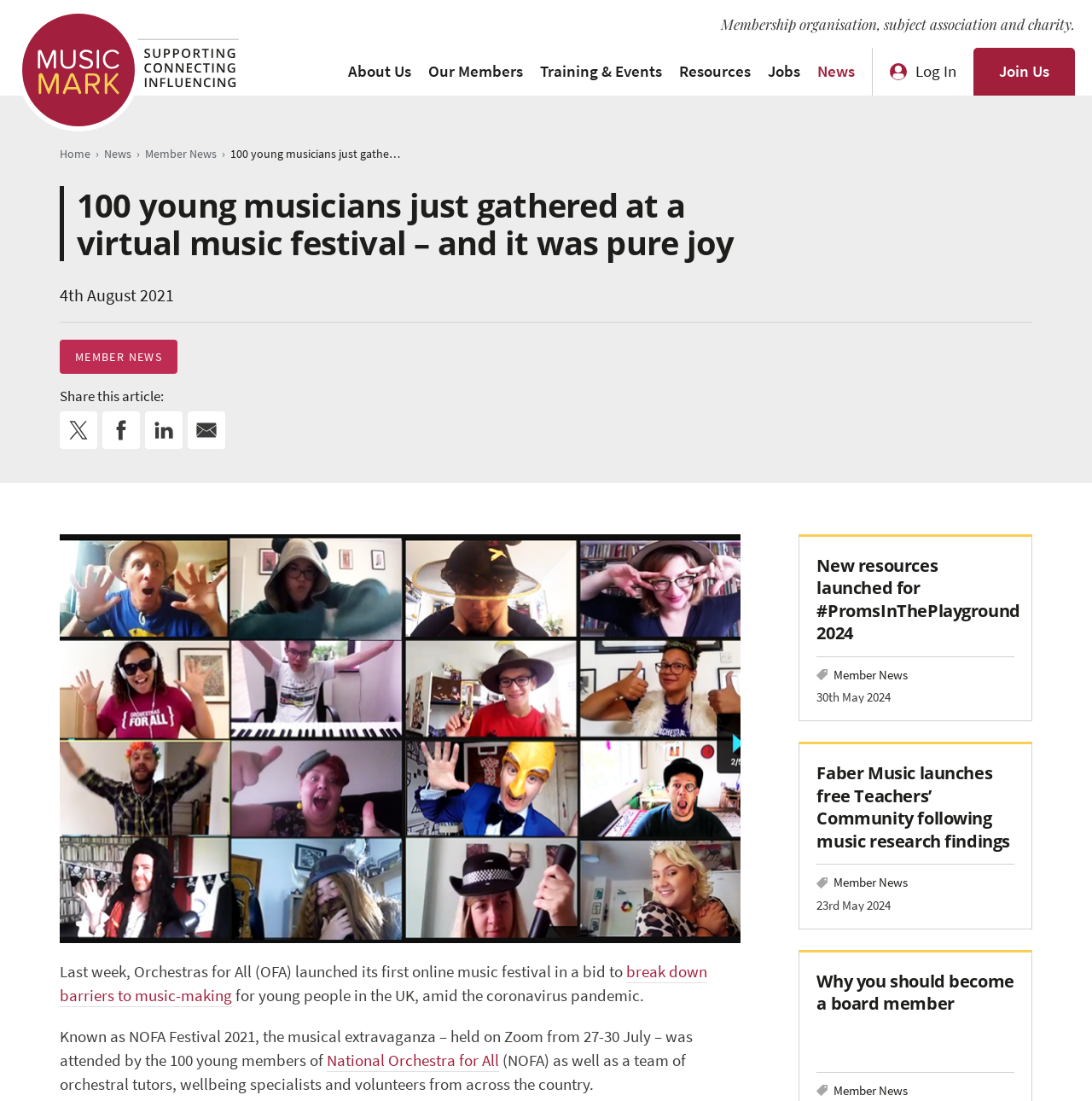Determine the main heading of the webpage and generate its text.

100 young musicians just gathered at a virtual music festival – and it was pure joy